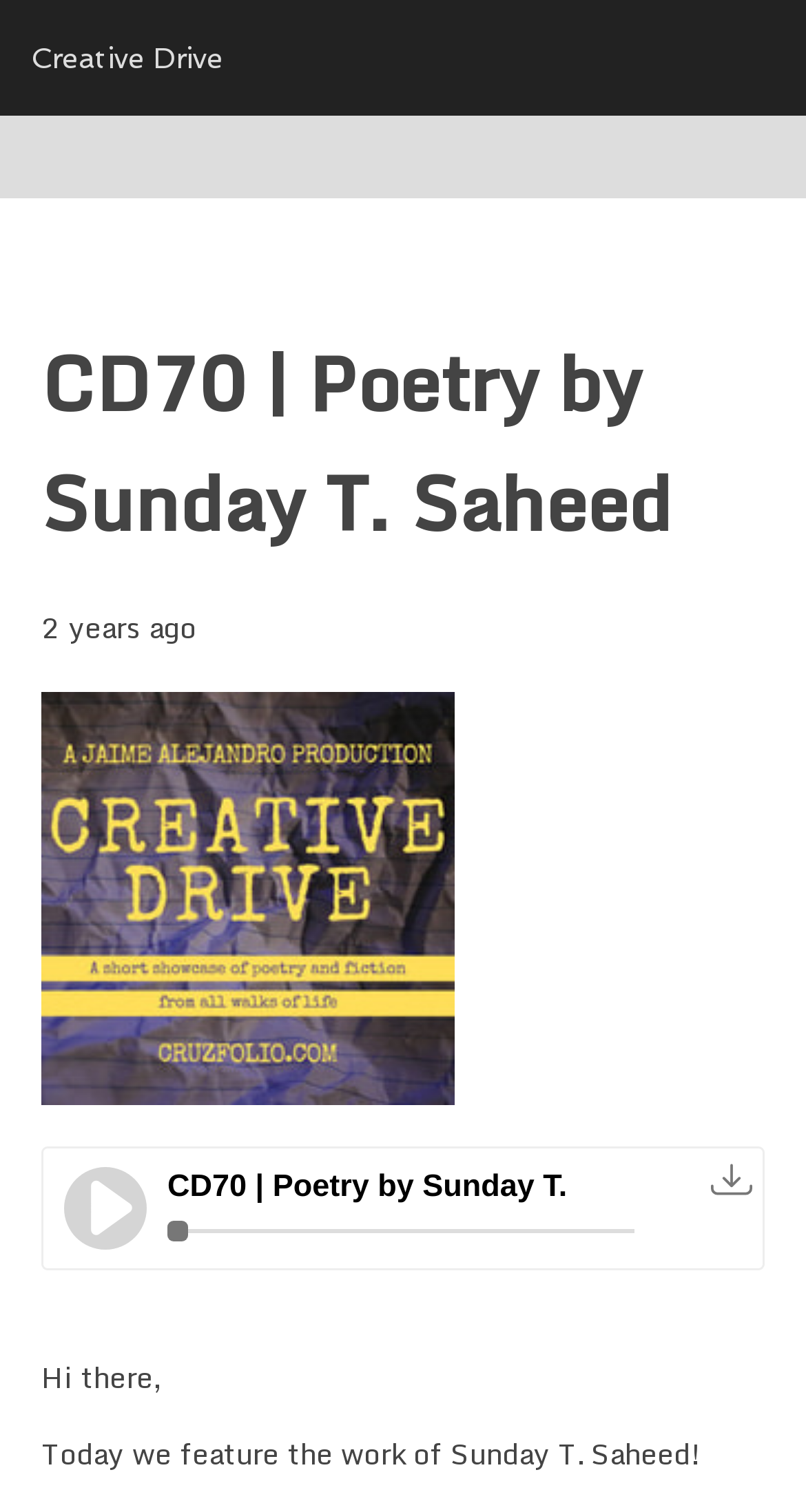What type of content is being featured on this webpage?
Please provide a detailed and thorough answer to the question.

The webpage title is 'CD70 | Poetry by Sunday T. Saheed', which suggests that the webpage is featuring poetry, specifically the work of Sunday T. Saheed.